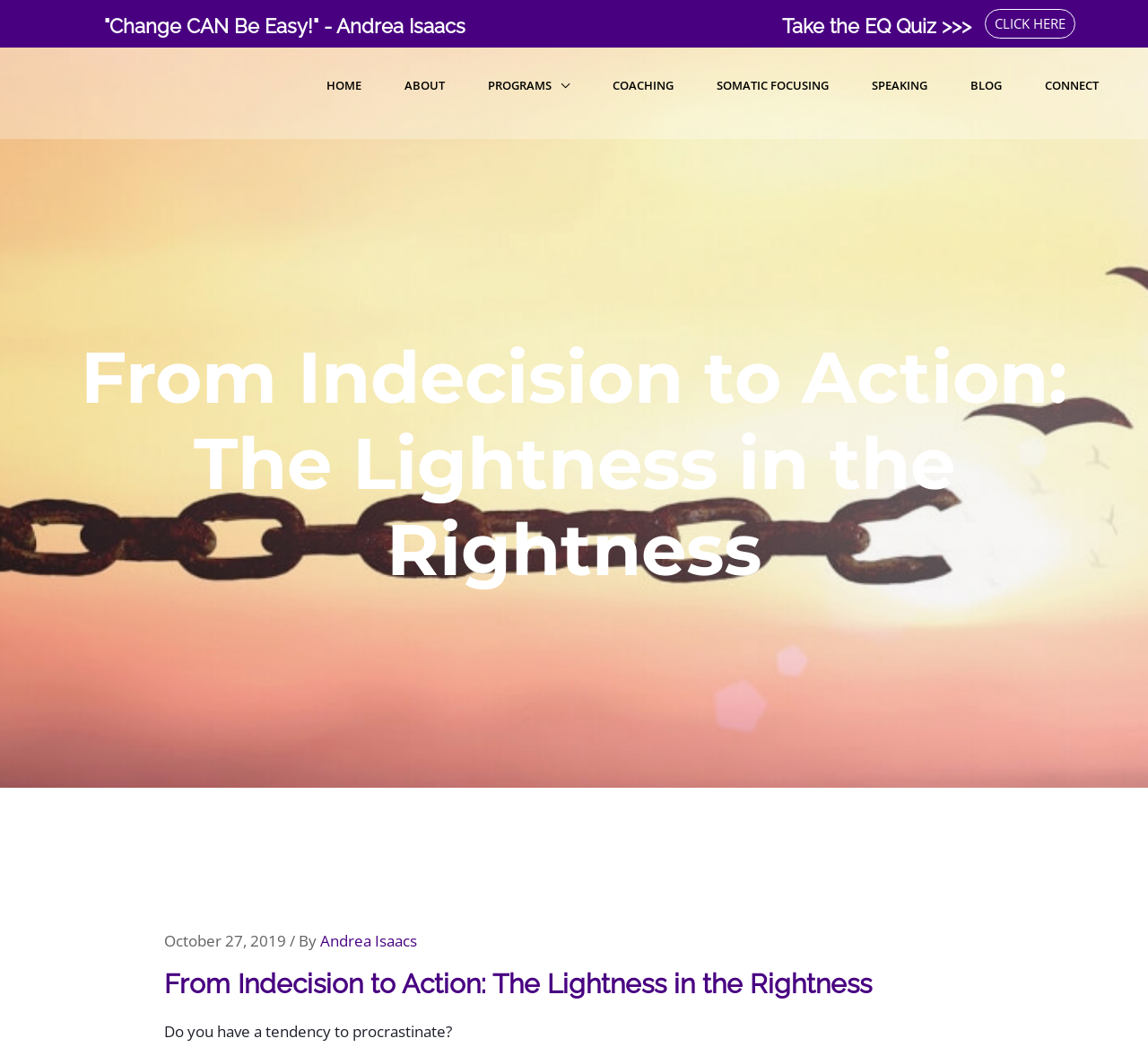How many navigation links are there?
Look at the image and answer with only one word or phrase.

9